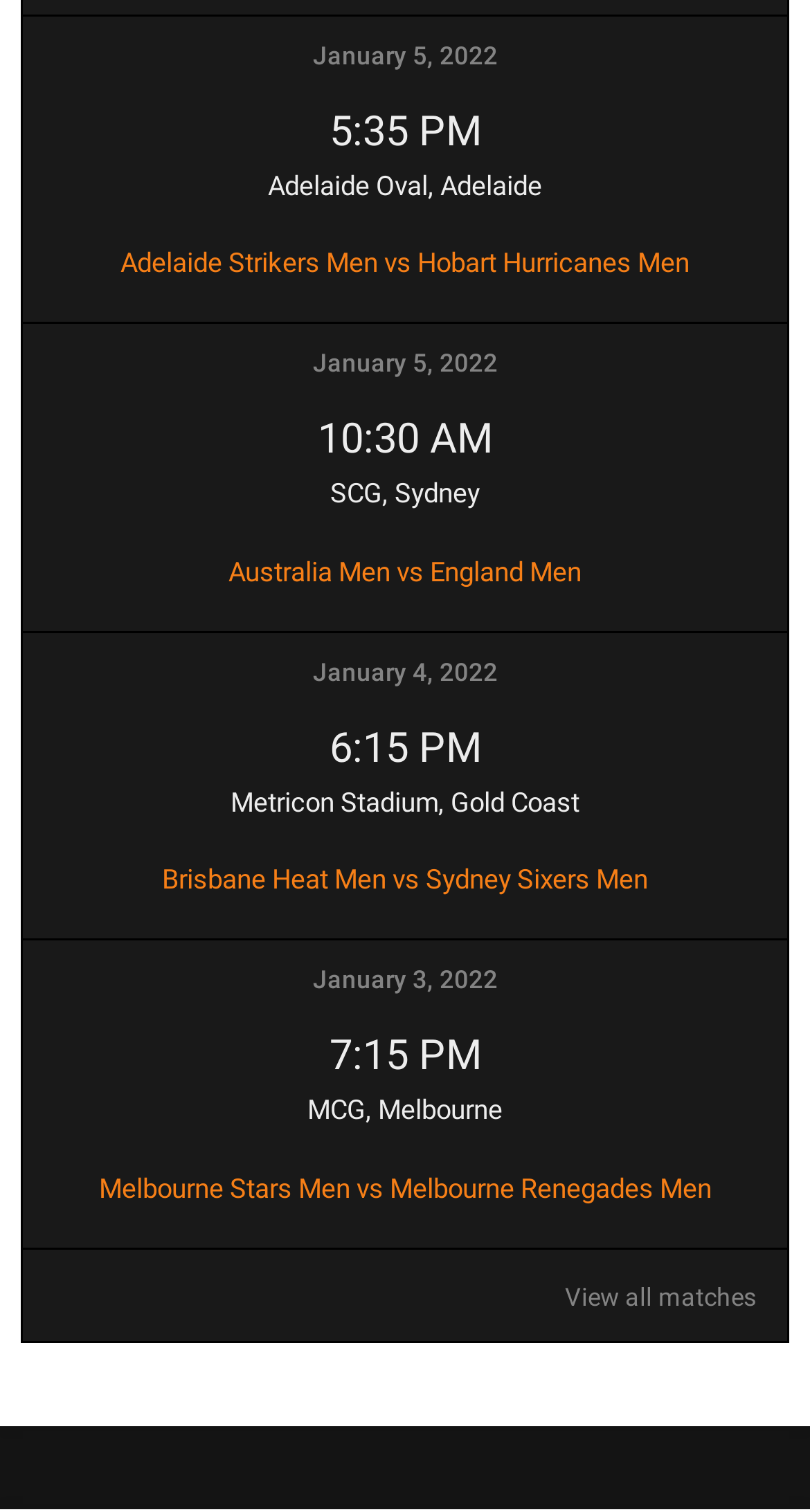Please locate the bounding box coordinates for the element that should be clicked to achieve the following instruction: "View all matches". Ensure the coordinates are given as four float numbers between 0 and 1, i.e., [left, top, right, bottom].

[0.697, 0.848, 0.933, 0.867]